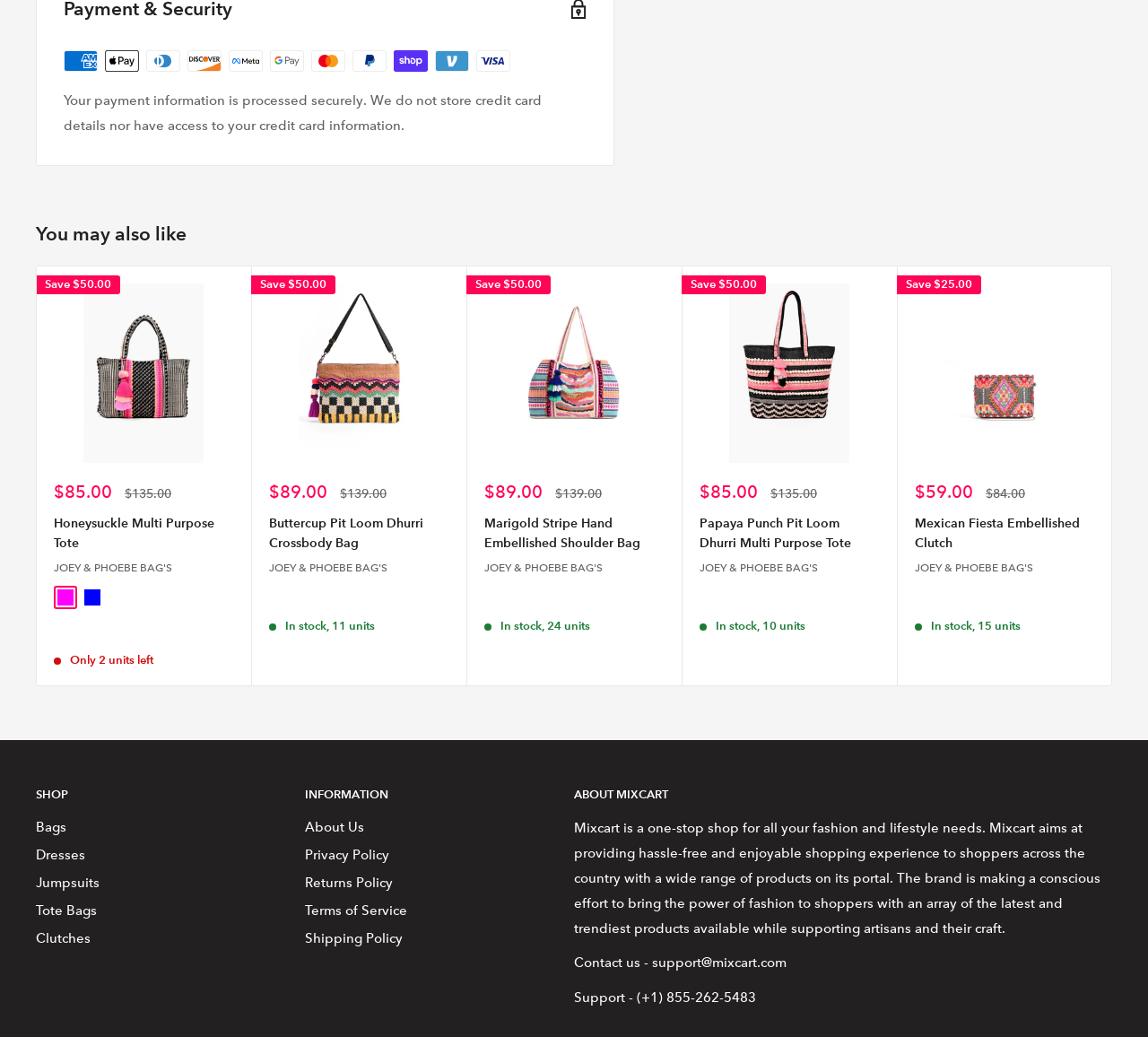Please determine the bounding box coordinates of the area that needs to be clicked to complete this task: 'Learn about 'Papaya Punch Pit Loom Dhurri Multi Purpose Tote - Mixcart USA''. The coordinates must be four float numbers between 0 and 1, formatted as [left, top, right, bottom].

[0.609, 0.274, 0.766, 0.447]